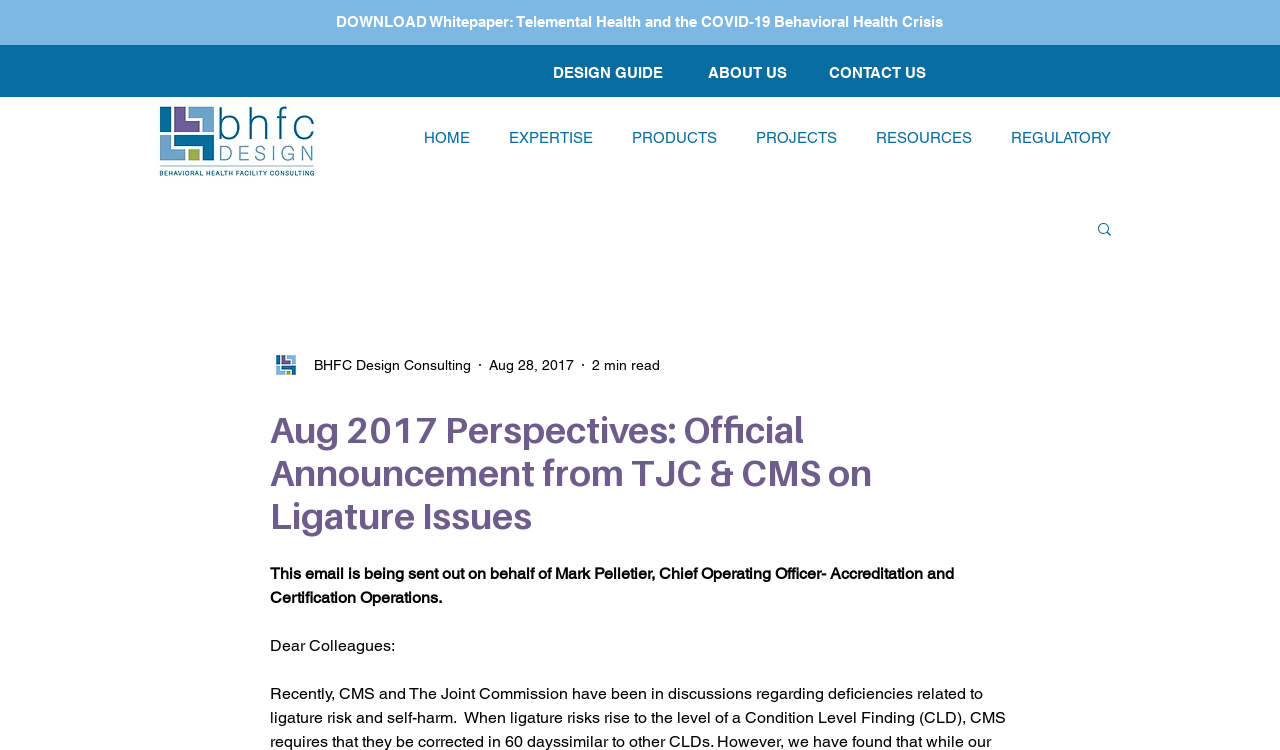What is the company name on the logo?
Using the image, elaborate on the answer with as much detail as possible.

I found the company name by looking at the logo image element, which has a description 'BHFC Design Consulting - Logo (Updated C'. This suggests that the logo belongs to BHFC Design Consulting.